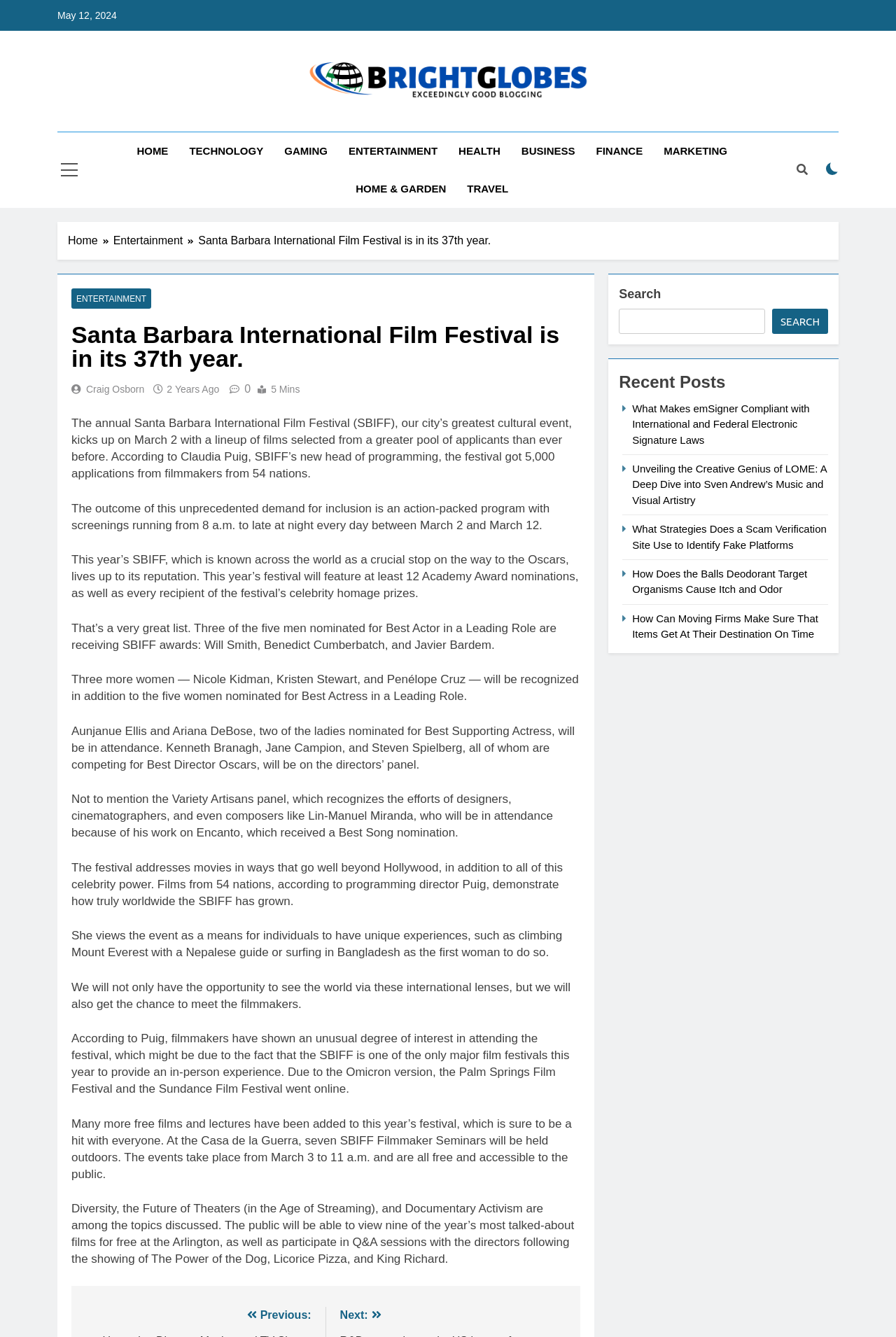Using the provided element description, identify the bounding box coordinates as (top-left x, top-left y, bottom-right x, bottom-right y). Ensure all values are between 0 and 1. Description: Craig Osborn

[0.096, 0.287, 0.161, 0.295]